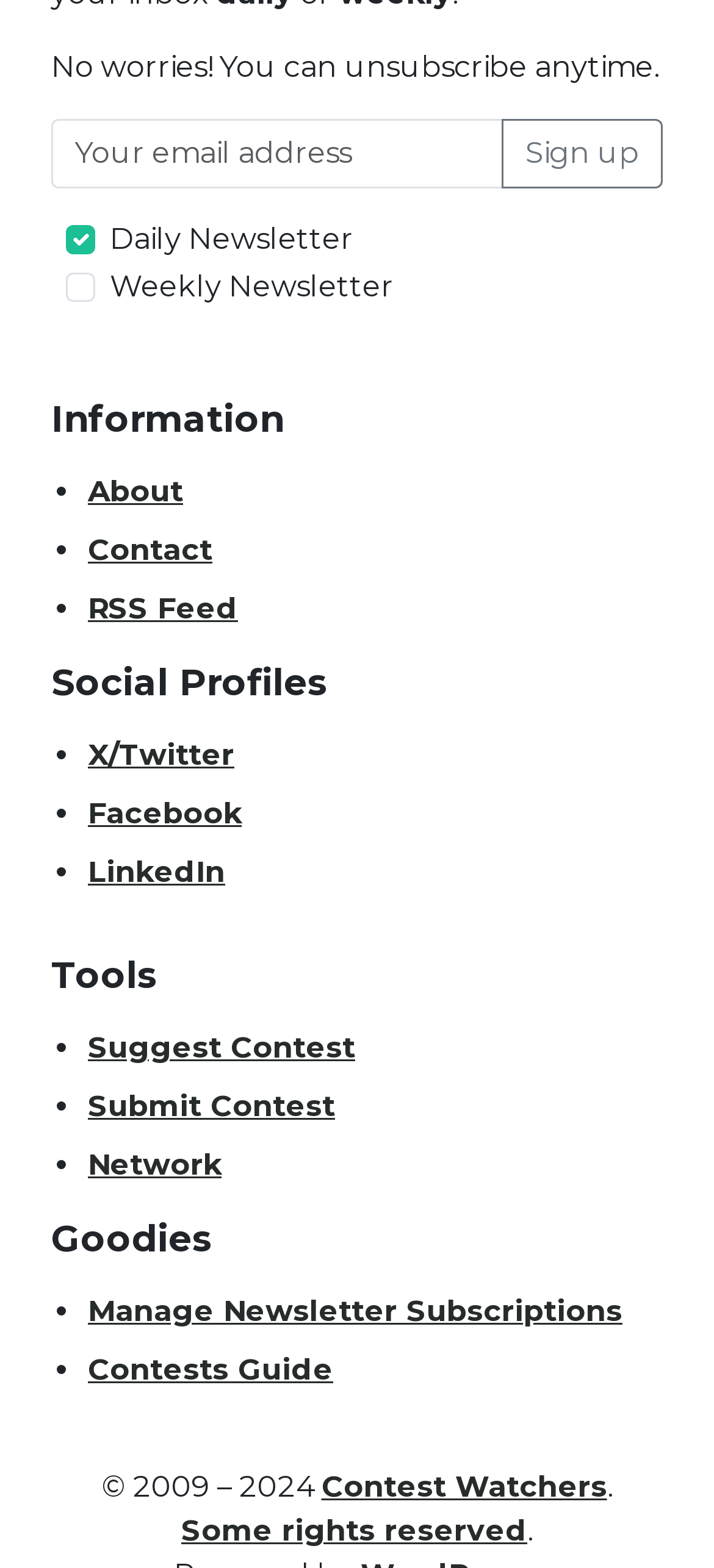What is the name of the website?
Look at the image and respond with a one-word or short phrase answer.

Contest Watchers